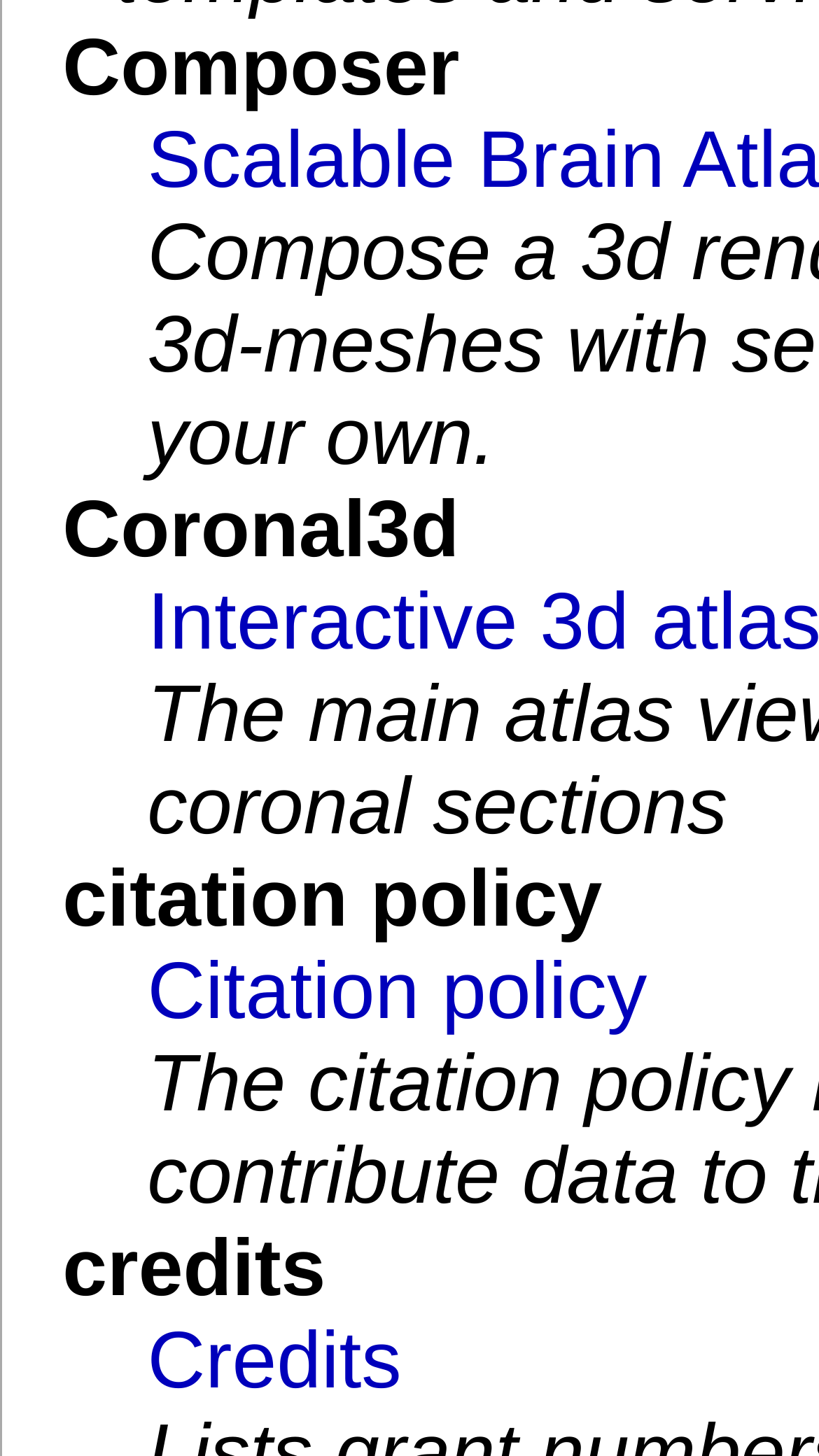Using the provided description: "Citation policy", find the bounding box coordinates of the corresponding UI element. The output should be four float numbers between 0 and 1, in the format [left, top, right, bottom].

[0.114, 0.586, 0.724, 0.648]